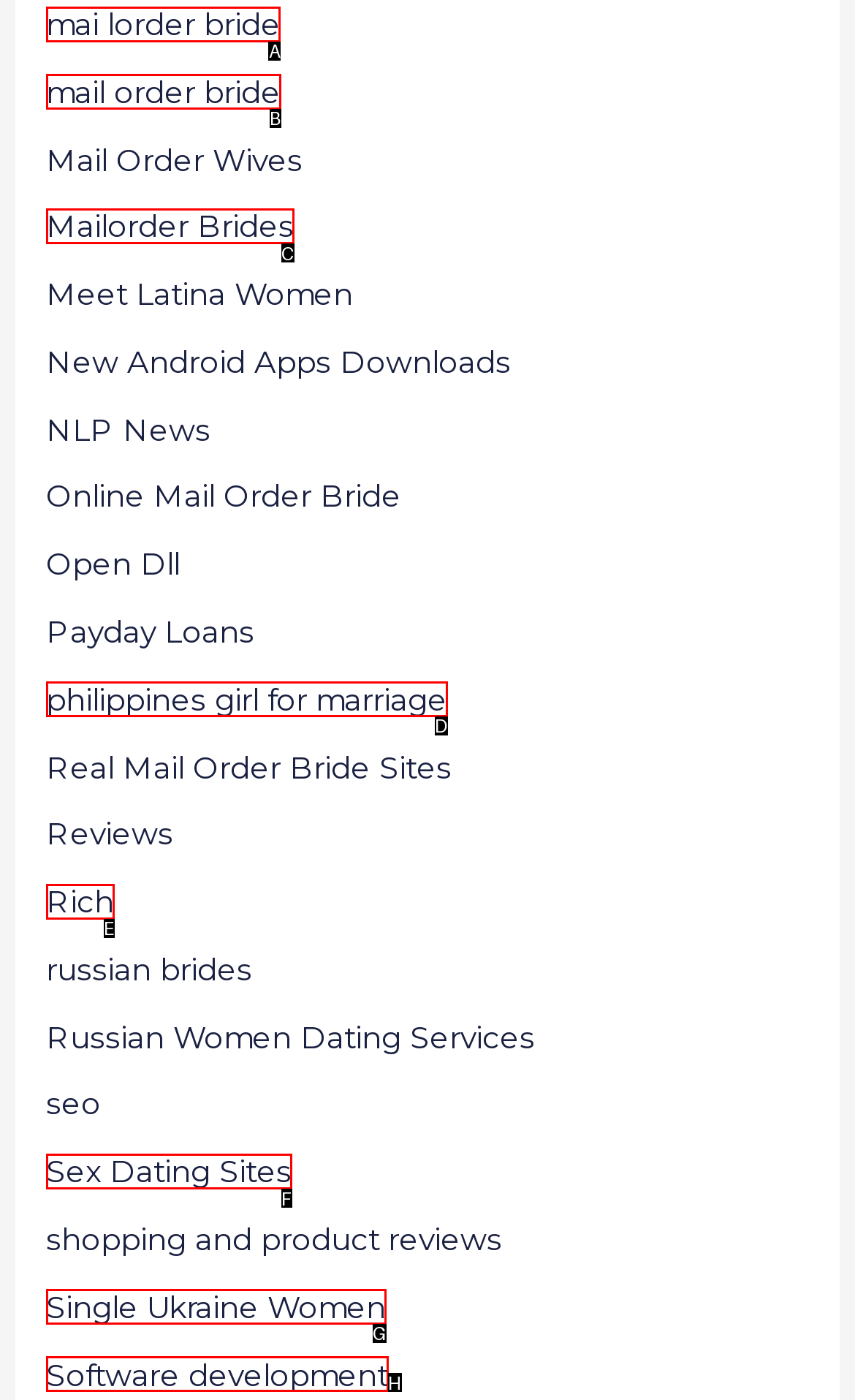Which HTML element should be clicked to complete the task: Click on Mail Order Bride? Answer with the letter of the corresponding option.

A